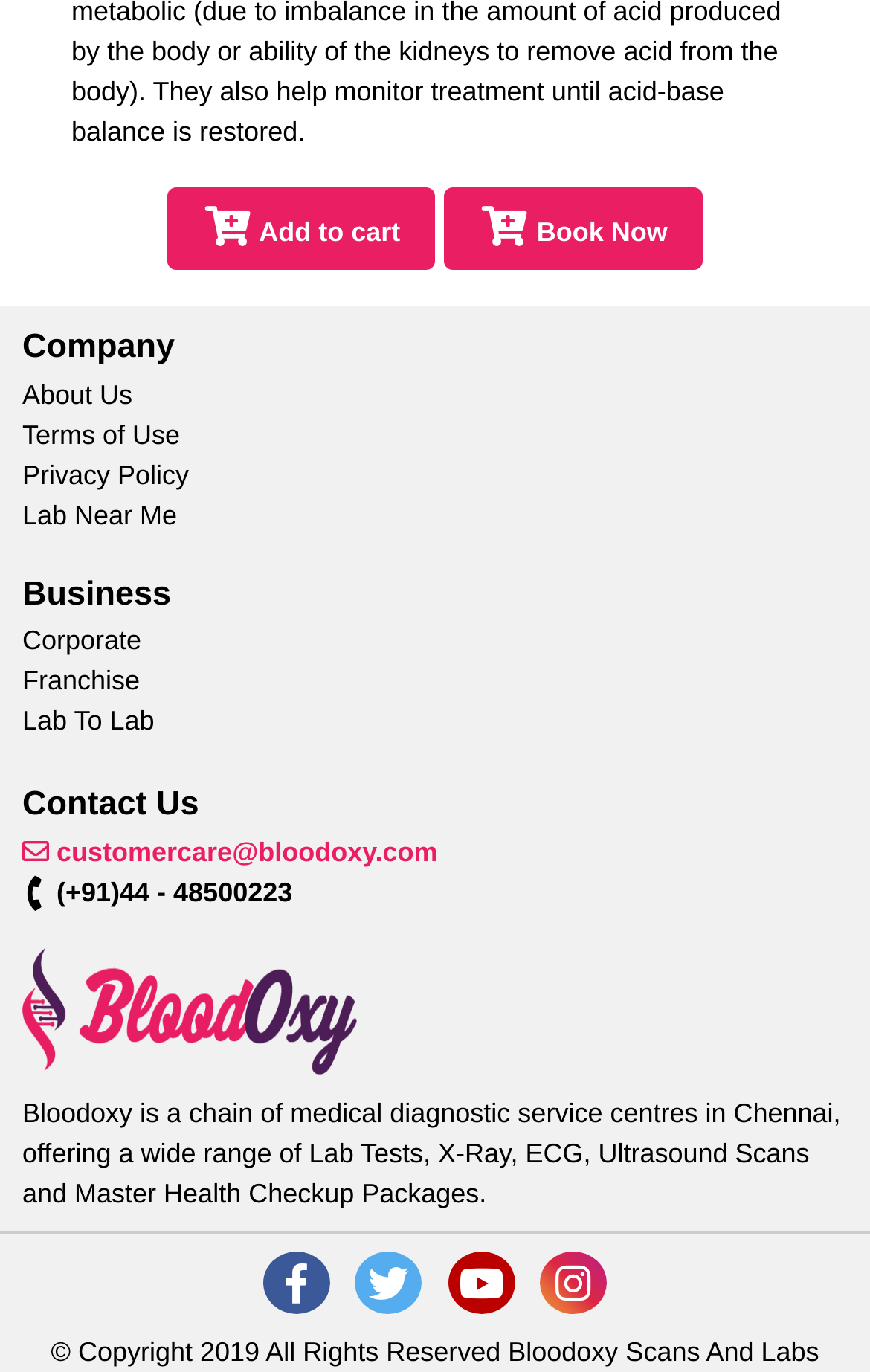Locate the bounding box coordinates of the item that should be clicked to fulfill the instruction: "Click Add to cart".

[0.192, 0.137, 0.501, 0.197]